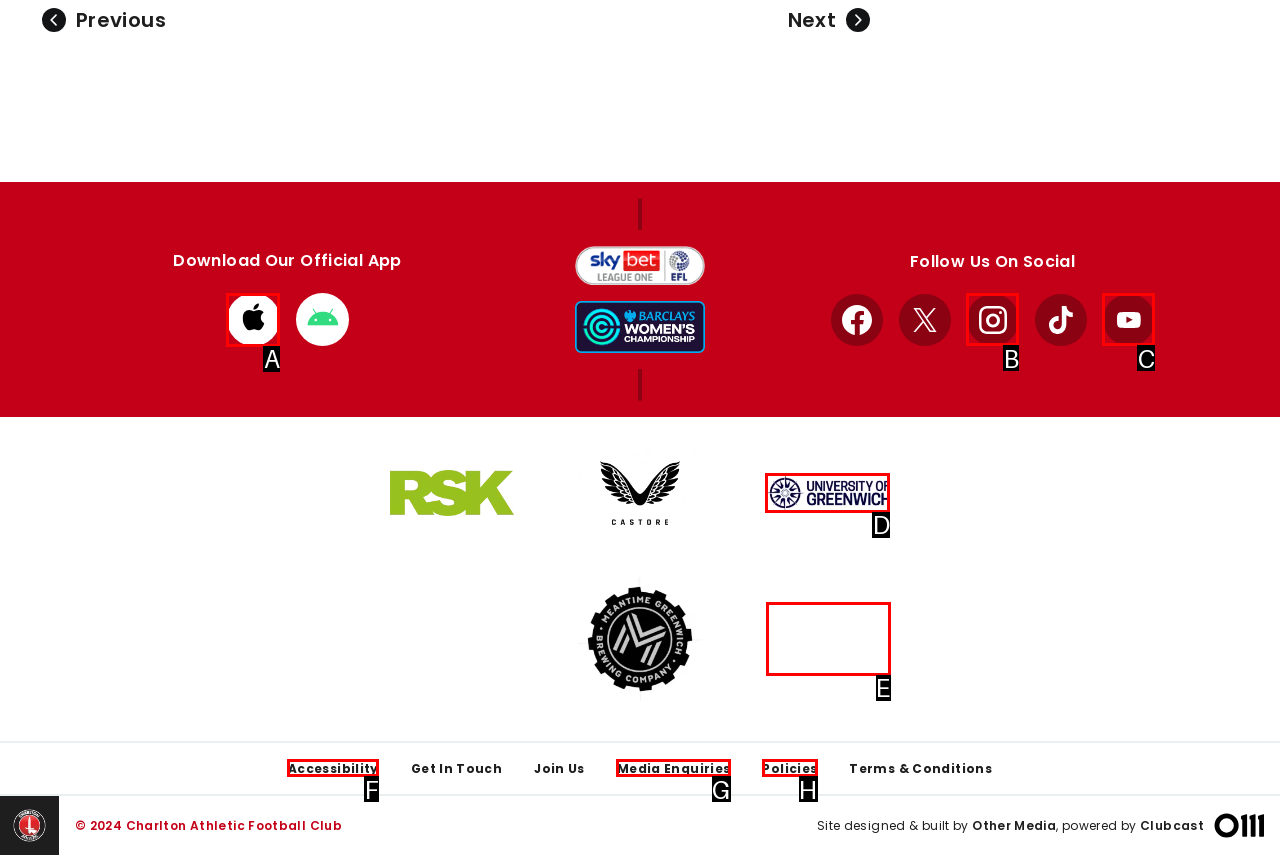Assess the description: S/N and select the option that matches. Provide the letter of the chosen option directly from the given choices.

None